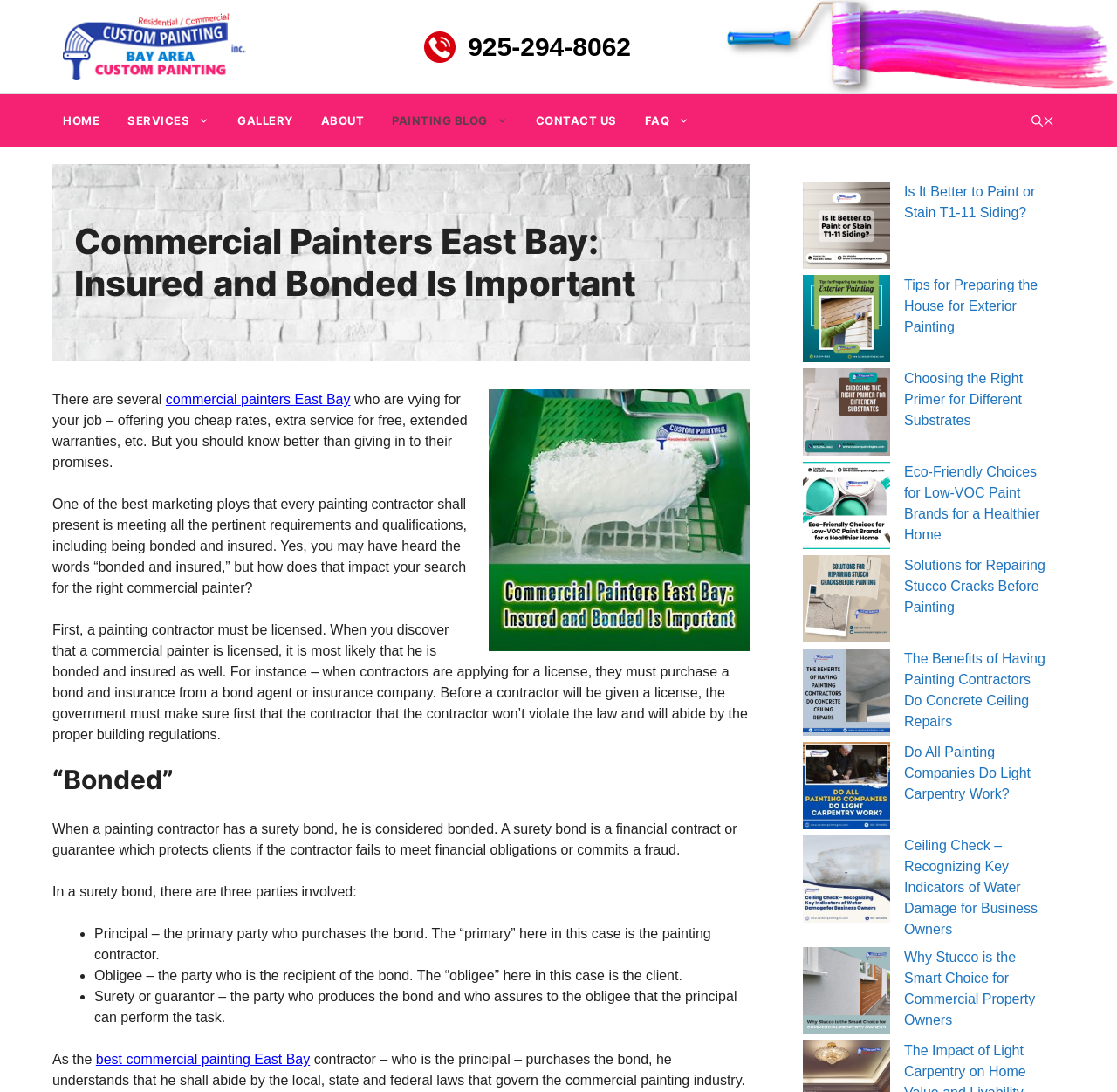How many parties are involved in a surety bond?
Based on the image, give a one-word or short phrase answer.

Three